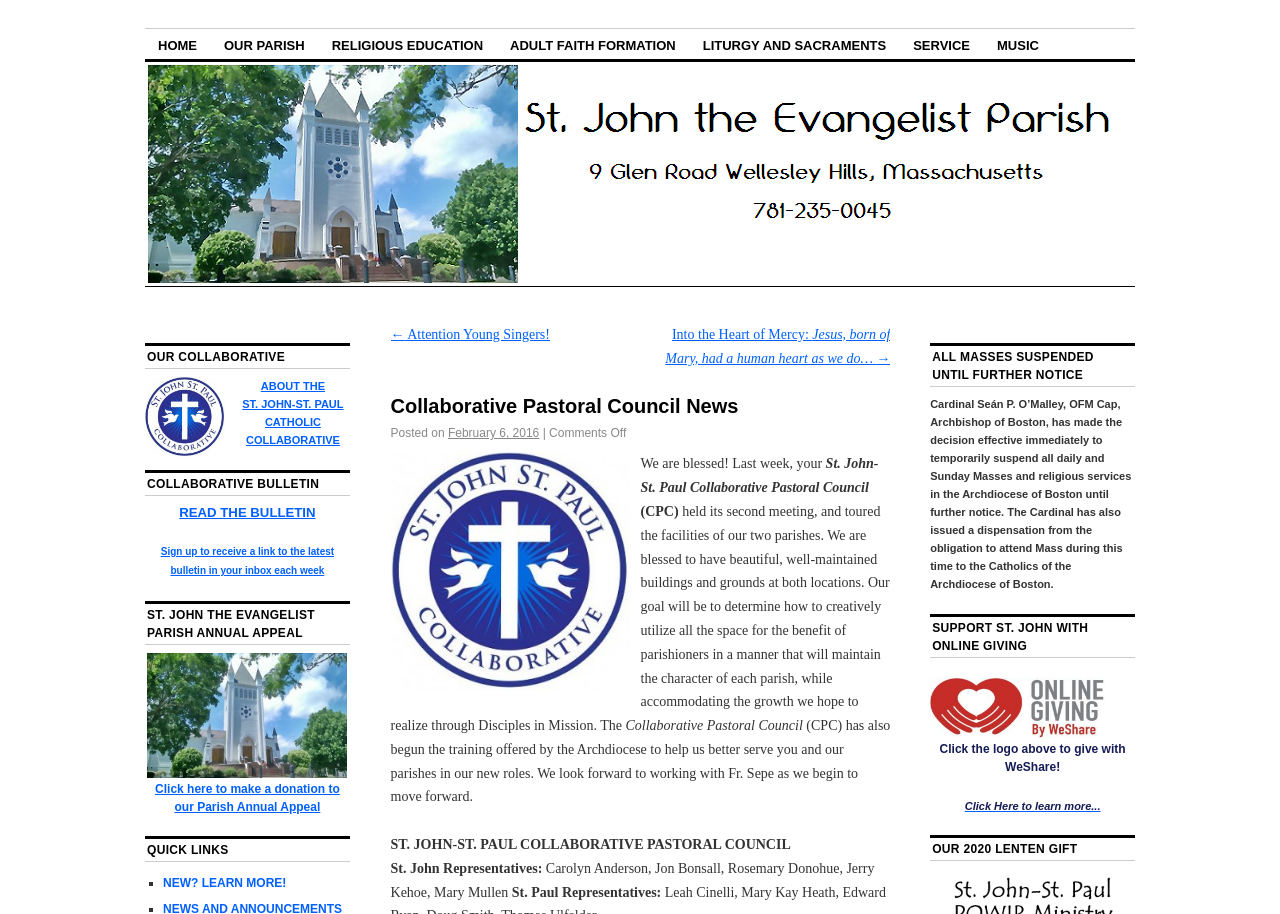Based on the element description ← Attention Young Singers!, identify the bounding box coordinates for the UI element. The coordinates should be in the format (top-left x, top-left y, bottom-right x, bottom-right y) and within the 0 to 1 range.

[0.305, 0.358, 0.43, 0.374]